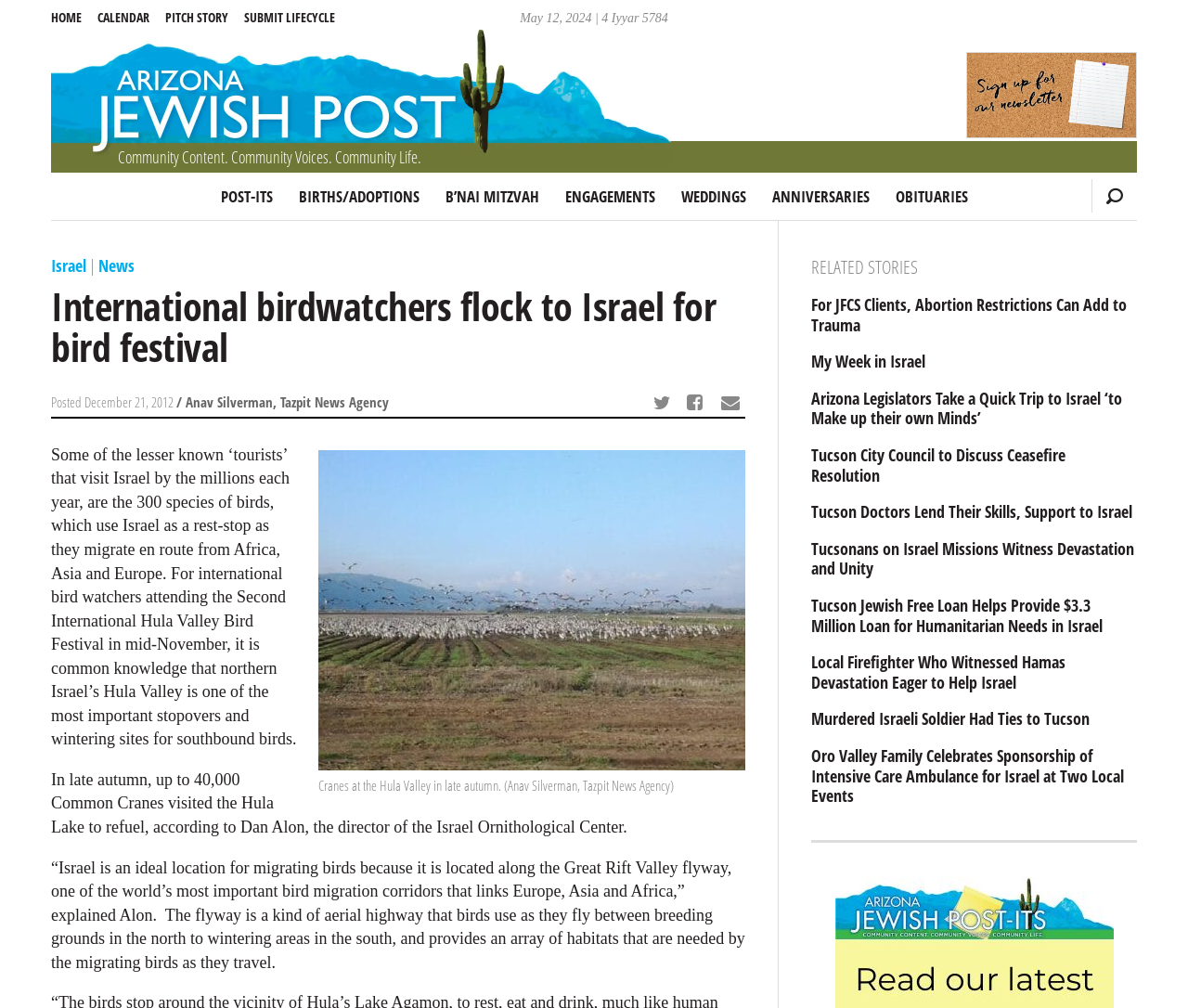Show the bounding box coordinates of the region that should be clicked to follow the instruction: "View the 'RELATED STORIES'."

[0.683, 0.253, 0.957, 0.276]